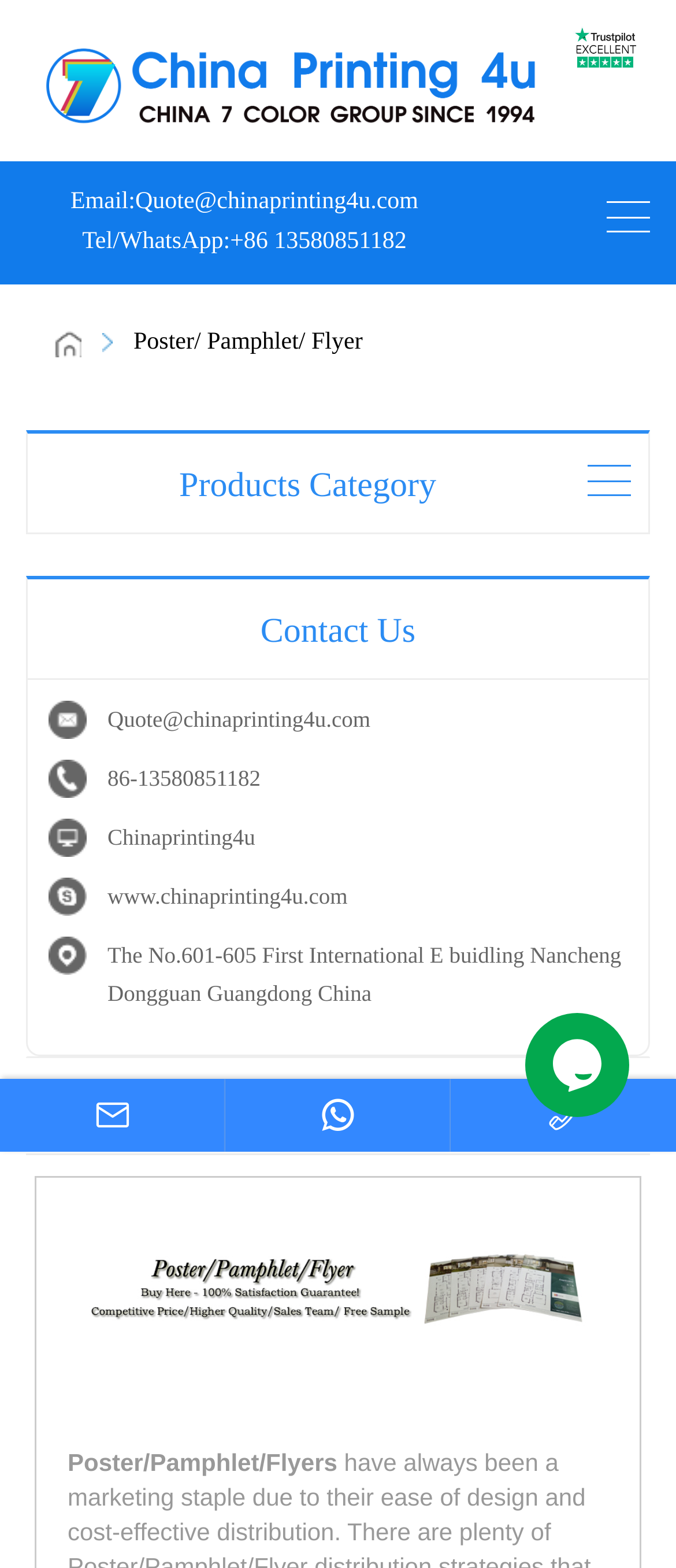Please find and report the bounding box coordinates of the element to click in order to perform the following action: "Open the chat widget". The coordinates should be expressed as four float numbers between 0 and 1, in the format [left, top, right, bottom].

[0.777, 0.642, 0.949, 0.712]